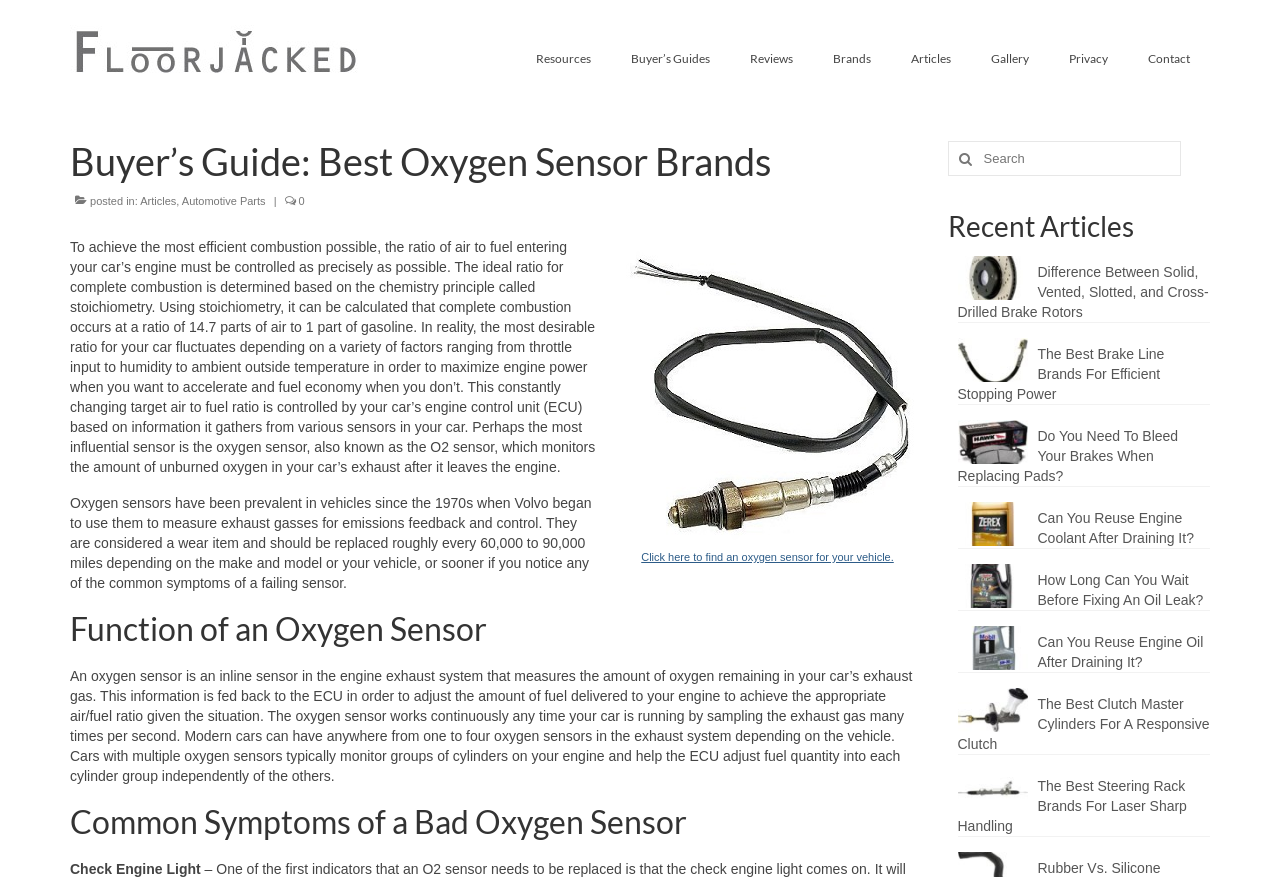Find the UI element described as: "parent_node: Search for: name="s" placeholder="Search"" and predict its bounding box coordinates. Ensure the coordinates are four float numbers between 0 and 1, [left, top, right, bottom].

[0.74, 0.161, 0.922, 0.201]